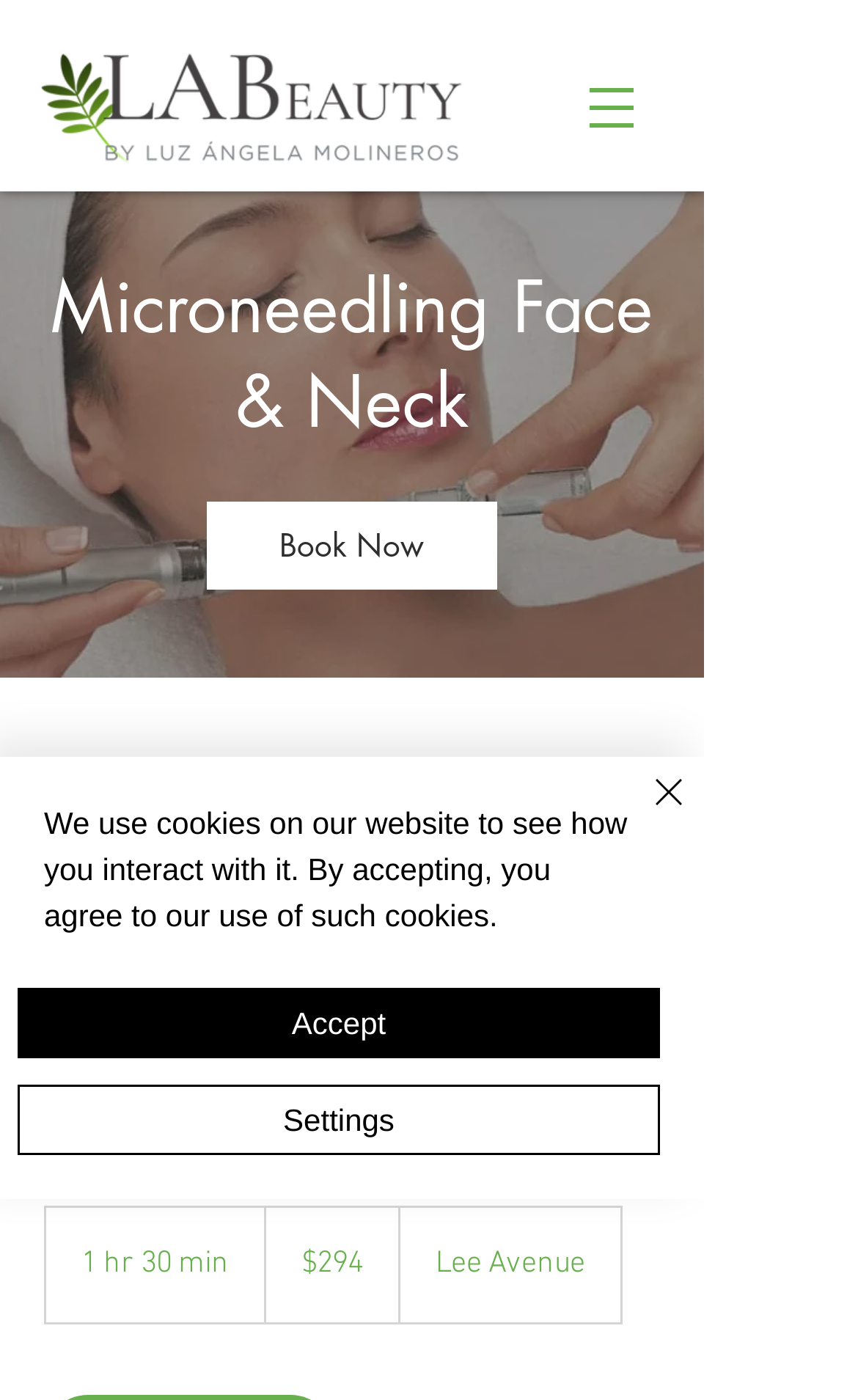What is the price of Microneedling Face & Neck?
Refer to the image and give a detailed response to the question.

I found the price by looking at the text element that says '294 Canadian dollars' which is located below the heading 'Microneedling Face & Neck'.